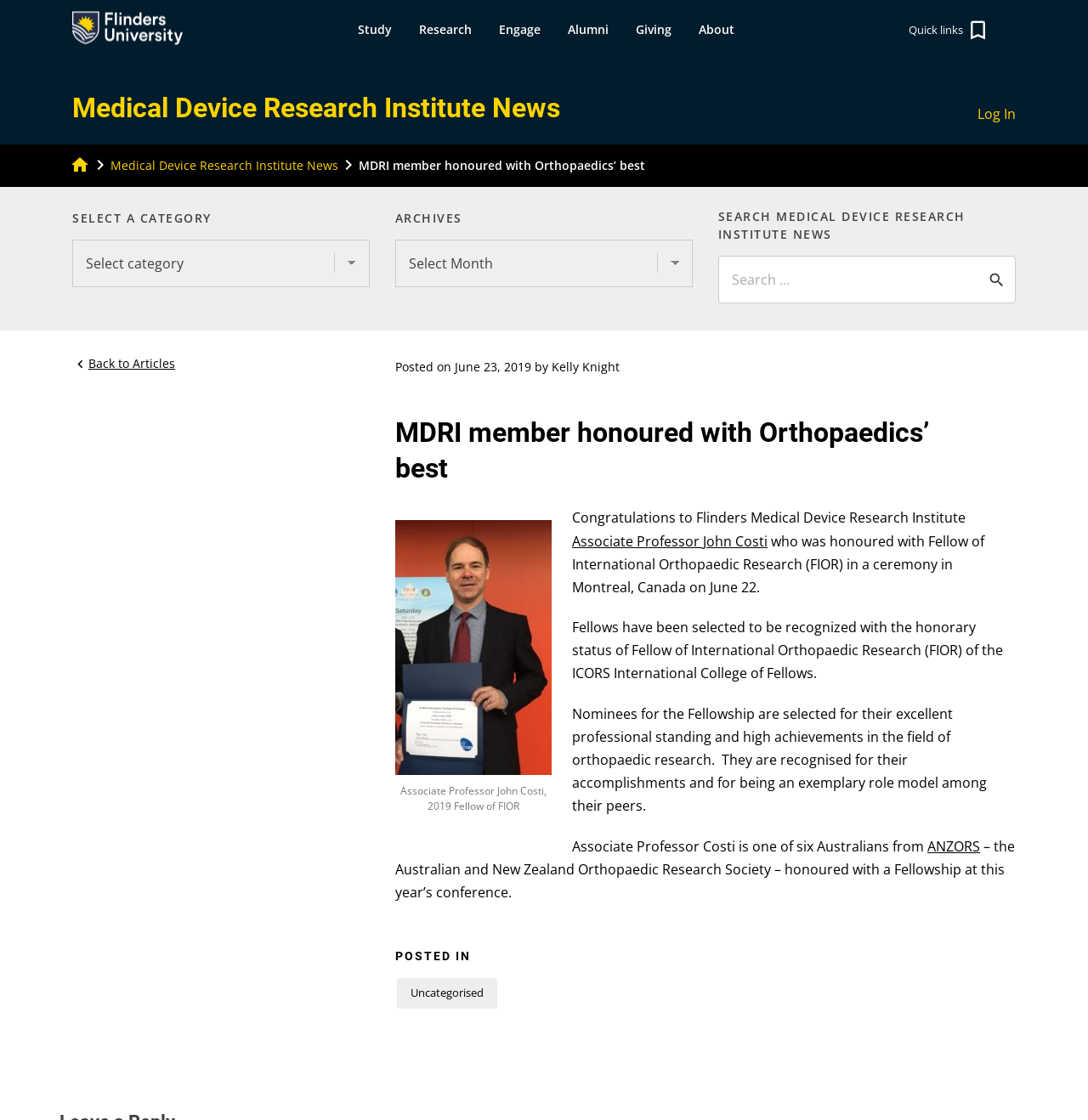Show the bounding box coordinates for the element that needs to be clicked to execute the following instruction: "Search for something in the search bar". Provide the coordinates in the form of four float numbers between 0 and 1, i.e., [left, top, right, bottom].

[0.66, 0.229, 0.934, 0.277]